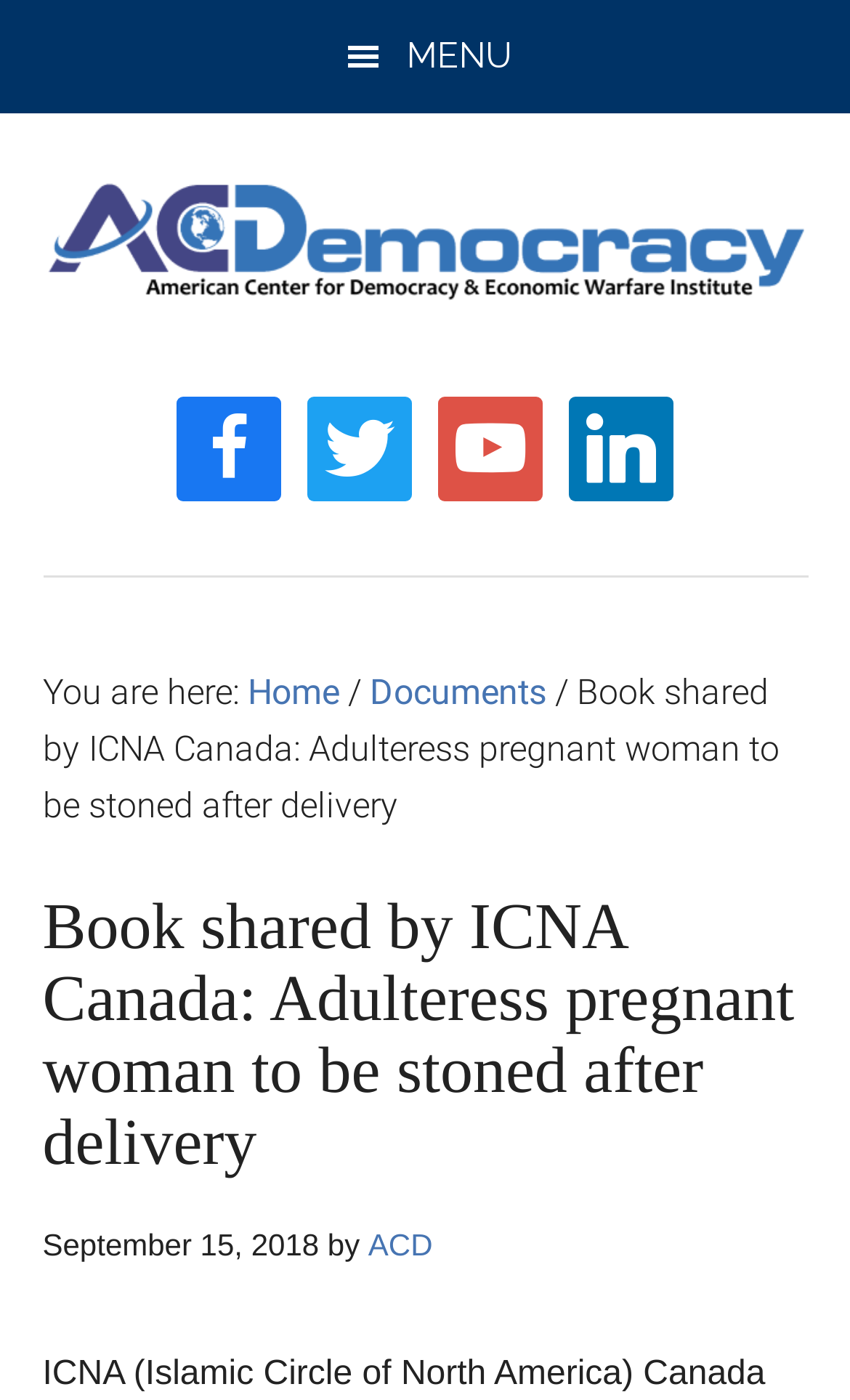Find the bounding box coordinates of the clickable area that will achieve the following instruction: "View the Documents page".

[0.435, 0.479, 0.642, 0.509]